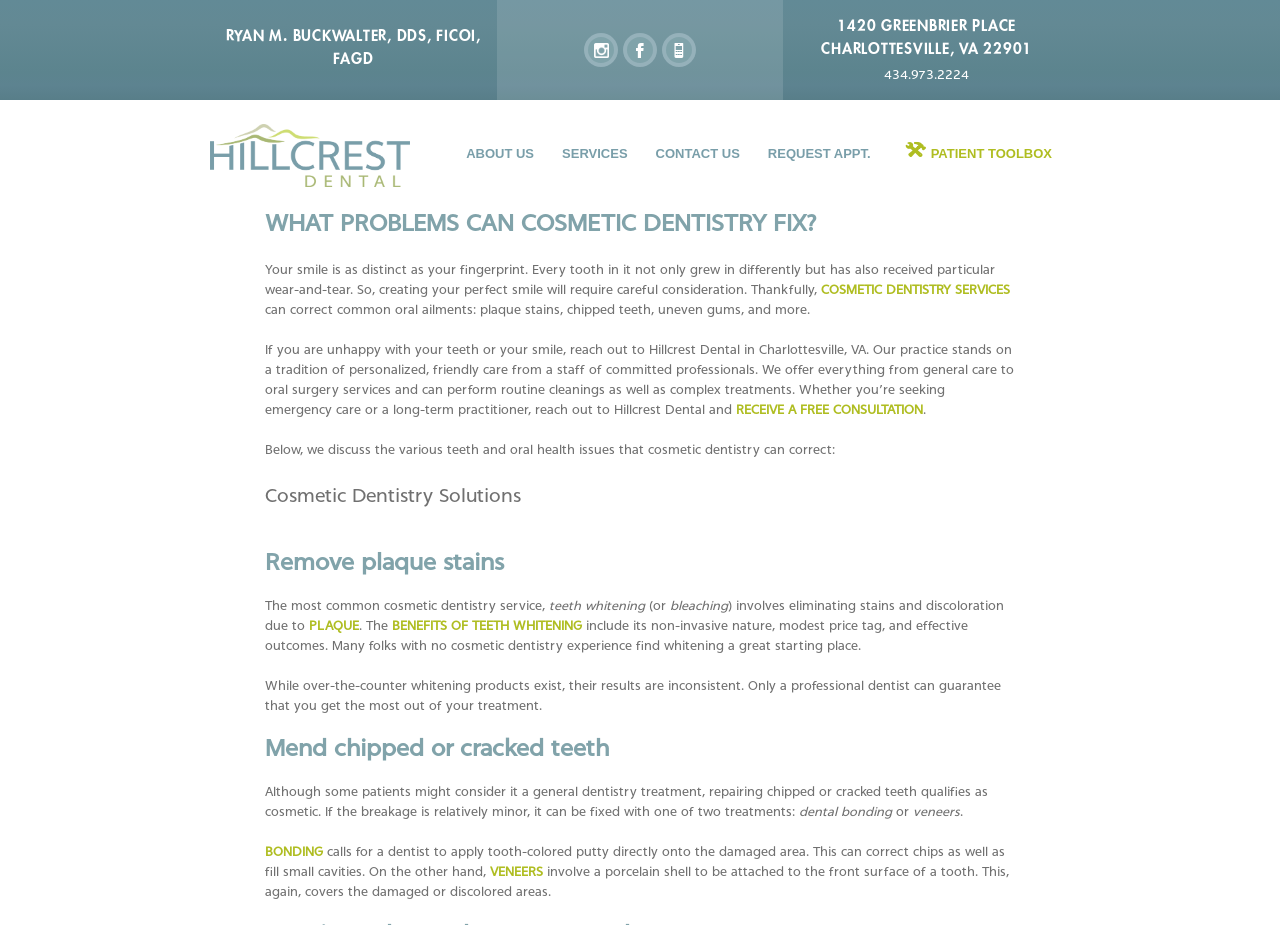Please determine the bounding box coordinates of the clickable area required to carry out the following instruction: "Click on the 'TOP POSTS' section". The coordinates must be four float numbers between 0 and 1, represented as [left, top, right, bottom].

None